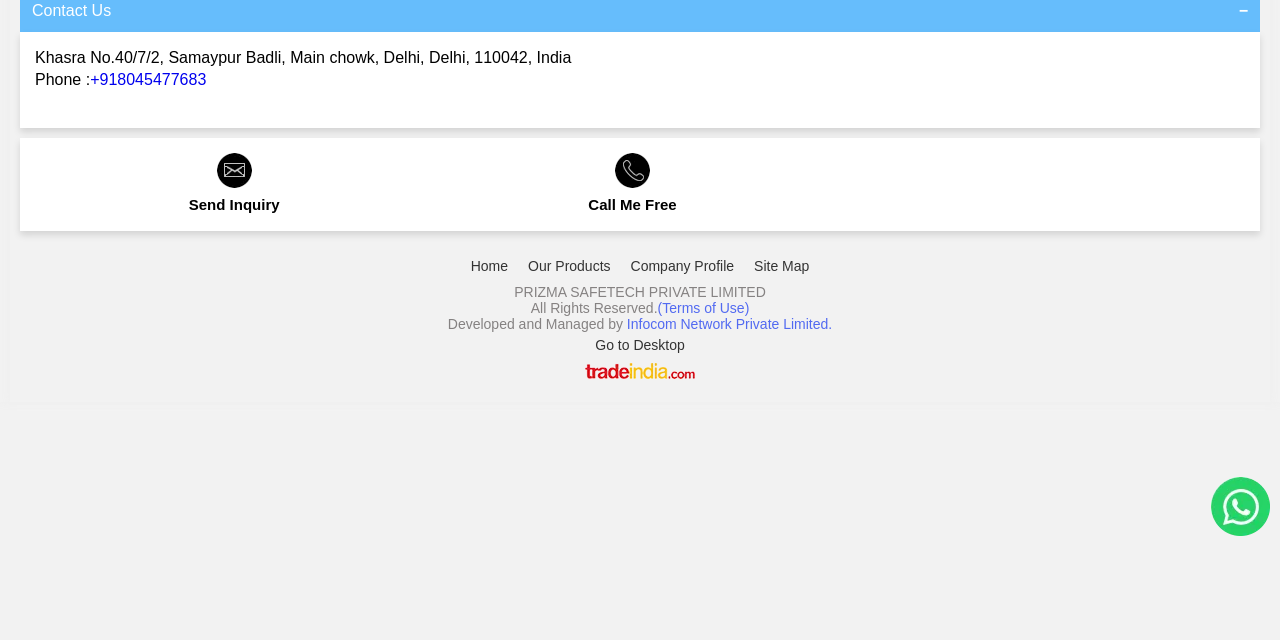Given the element description "Send Inquiry", identify the bounding box of the corresponding UI element.

[0.027, 0.272, 0.339, 0.337]